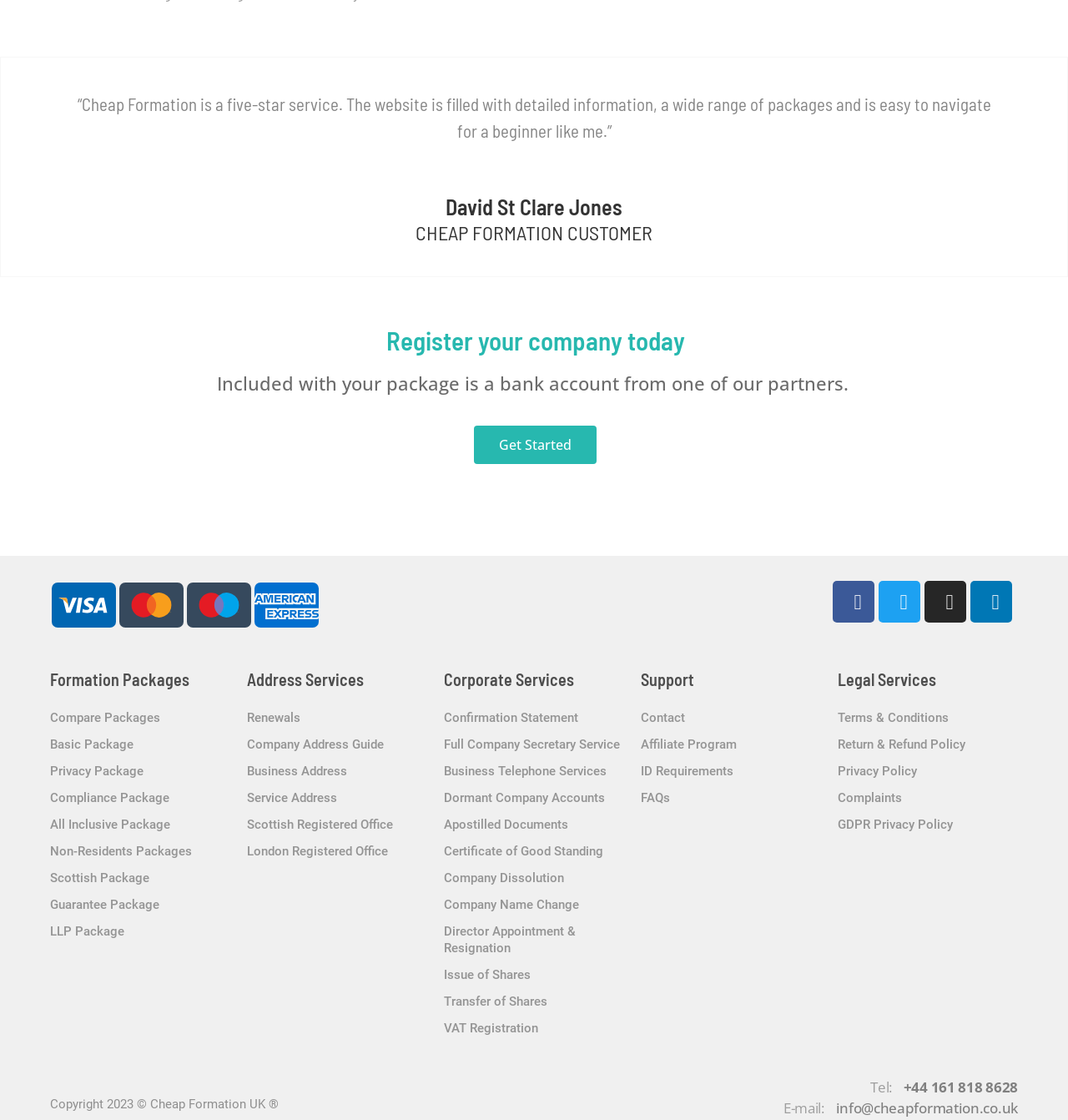Identify the bounding box coordinates for the element you need to click to achieve the following task: "View Terms & Conditions". Provide the bounding box coordinates as four float numbers between 0 and 1, in the form [left, top, right, bottom].

[0.784, 0.629, 0.953, 0.653]